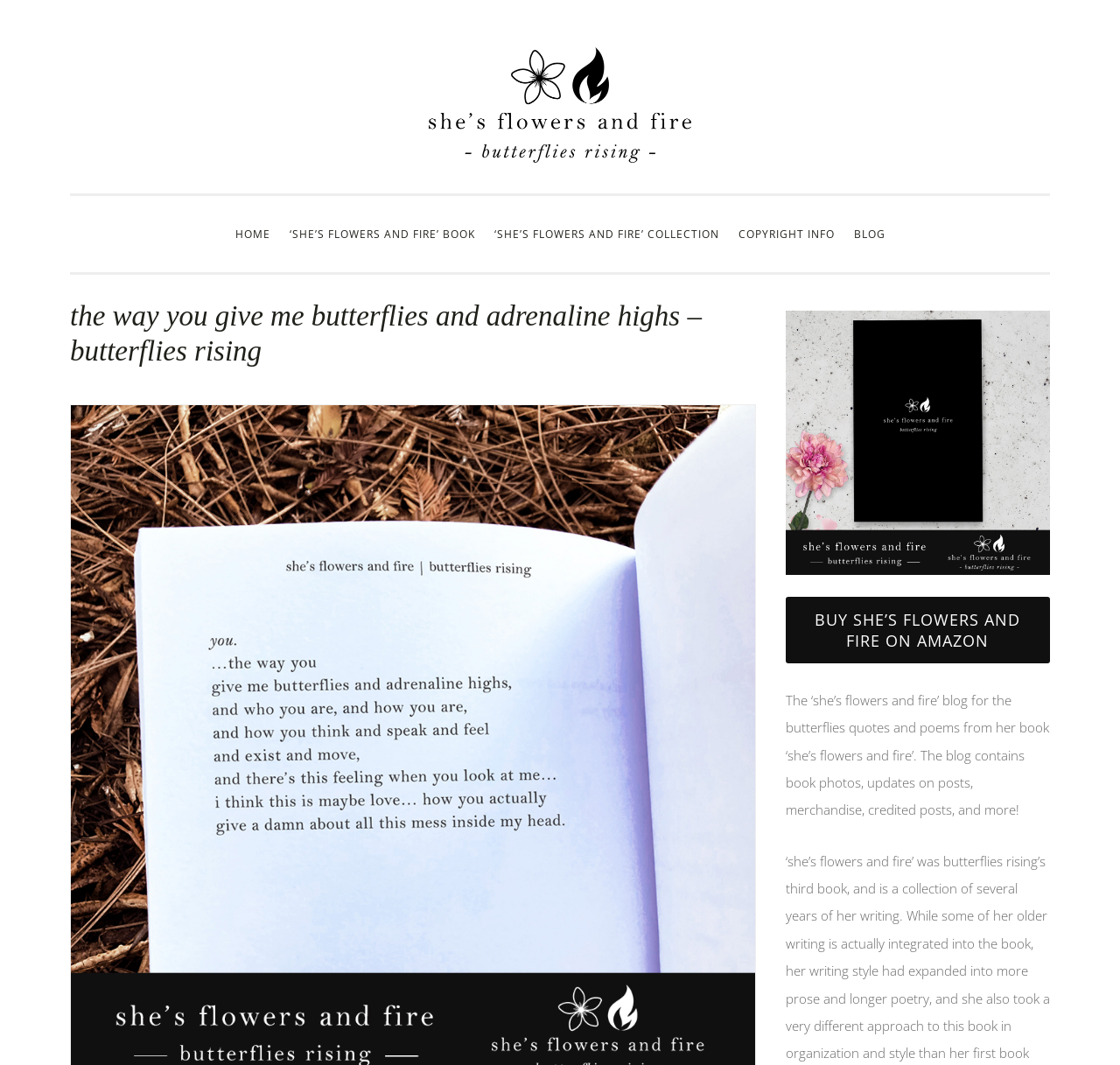Locate the bounding box coordinates of the area where you should click to accomplish the instruction: "read the blog".

[0.755, 0.203, 0.797, 0.236]